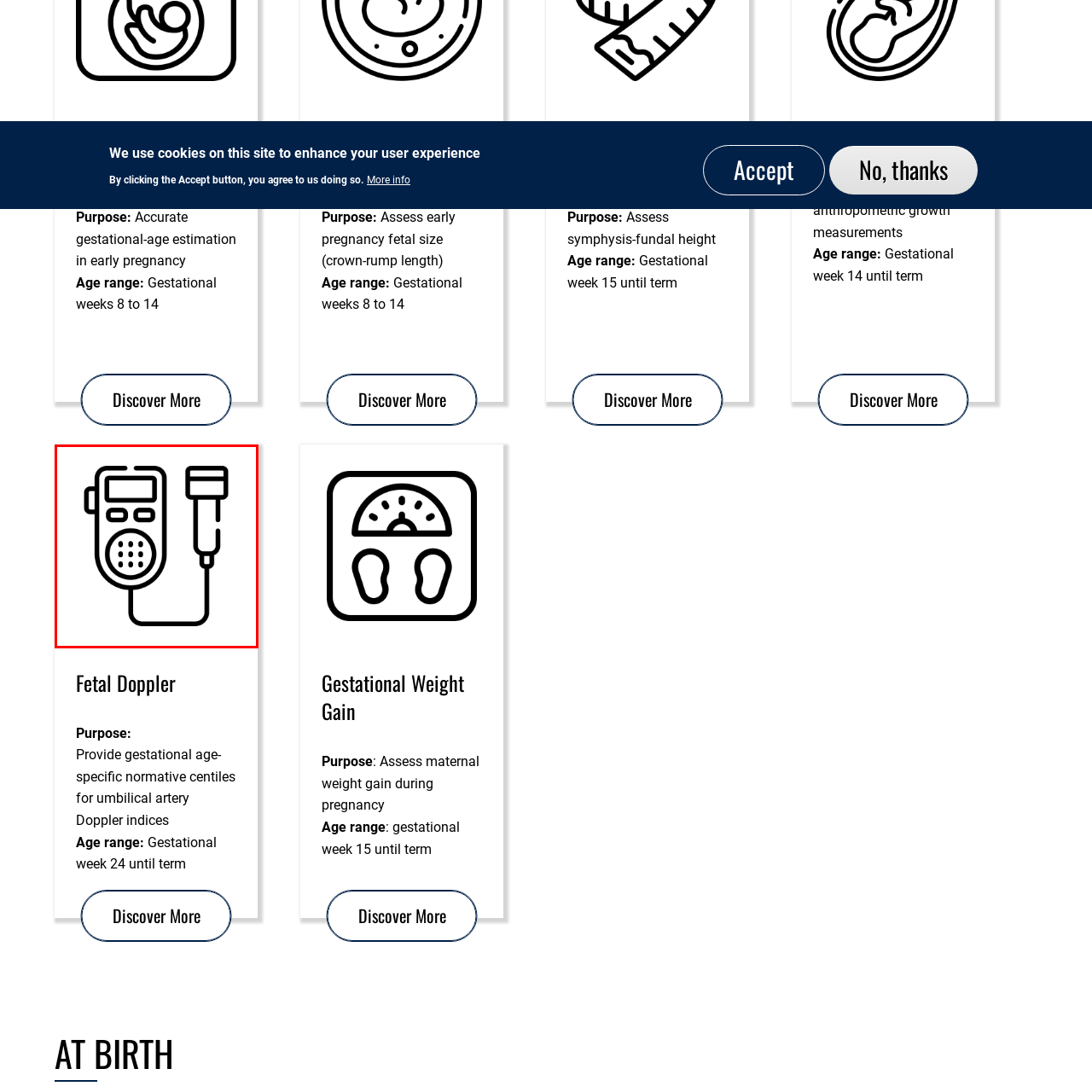Give a detailed caption for the image that is encased within the red bounding box.

The image depicts a simplified illustration of a fetal Doppler device, commonly used in prenatal care to monitor a fetus's heartbeat. This electronic device allows healthcare providers to obtain gestational age-specific normative centiles for umbilical artery Doppler indices, making it essential for assessing fetal health during pregnancy. The image likely accompanies information about the developmental stage covered by the device, specifically targeting gestational weeks from 24 until term. The design features a handheld component with buttons and a speaker, indicative of its use in clinical settings for real-time monitoring.